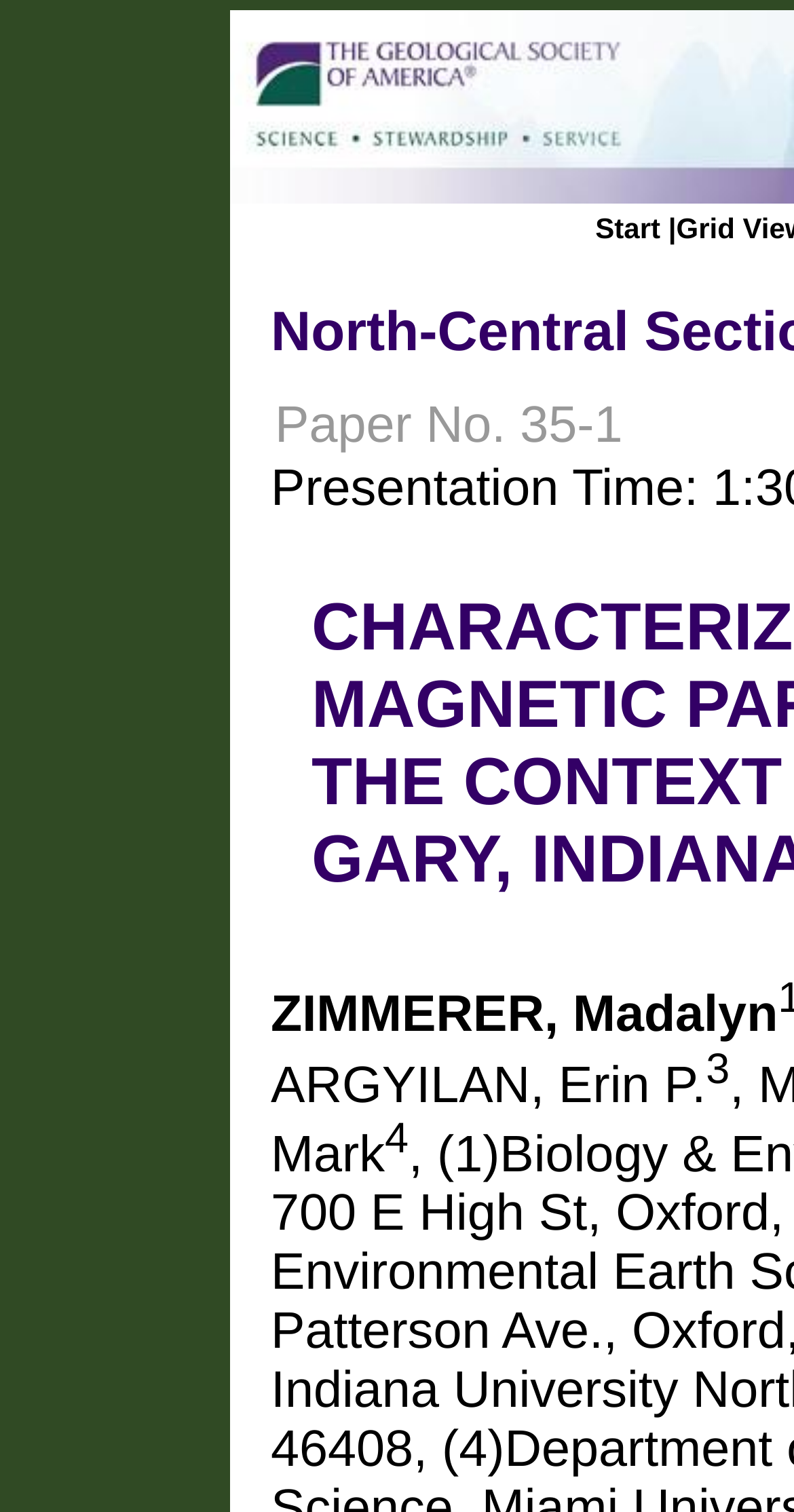Summarize the webpage with a detailed and informative caption.

The webpage appears to be an abstract page for a research paper. At the top, there is a link labeled "Start" positioned near the top-right corner. Next to the link is a vertical bar character. Below the link, there is a title "Abstract: CHARACTERIZATION OF TECHNOGENIC MAGNETIC PARTICLES (TMPS) WITHIN THE CONTEXT OF URBAN POLLUTION IN GARY, INDIANA (North-Central Section - 57th Annual Meeting - 2023)" which spans almost the entire width of the page.

Further down, there is a text "Paper No. 35-1" located near the top-left quadrant of the page. Below this text, there is an author's name "ZIMMERER, Madalyn" positioned near the bottom-left quadrant. The author's name is followed by a superscript "3" located near the bottom-right quadrant. There is another superscript located near the middle of the page, but its content is not specified.